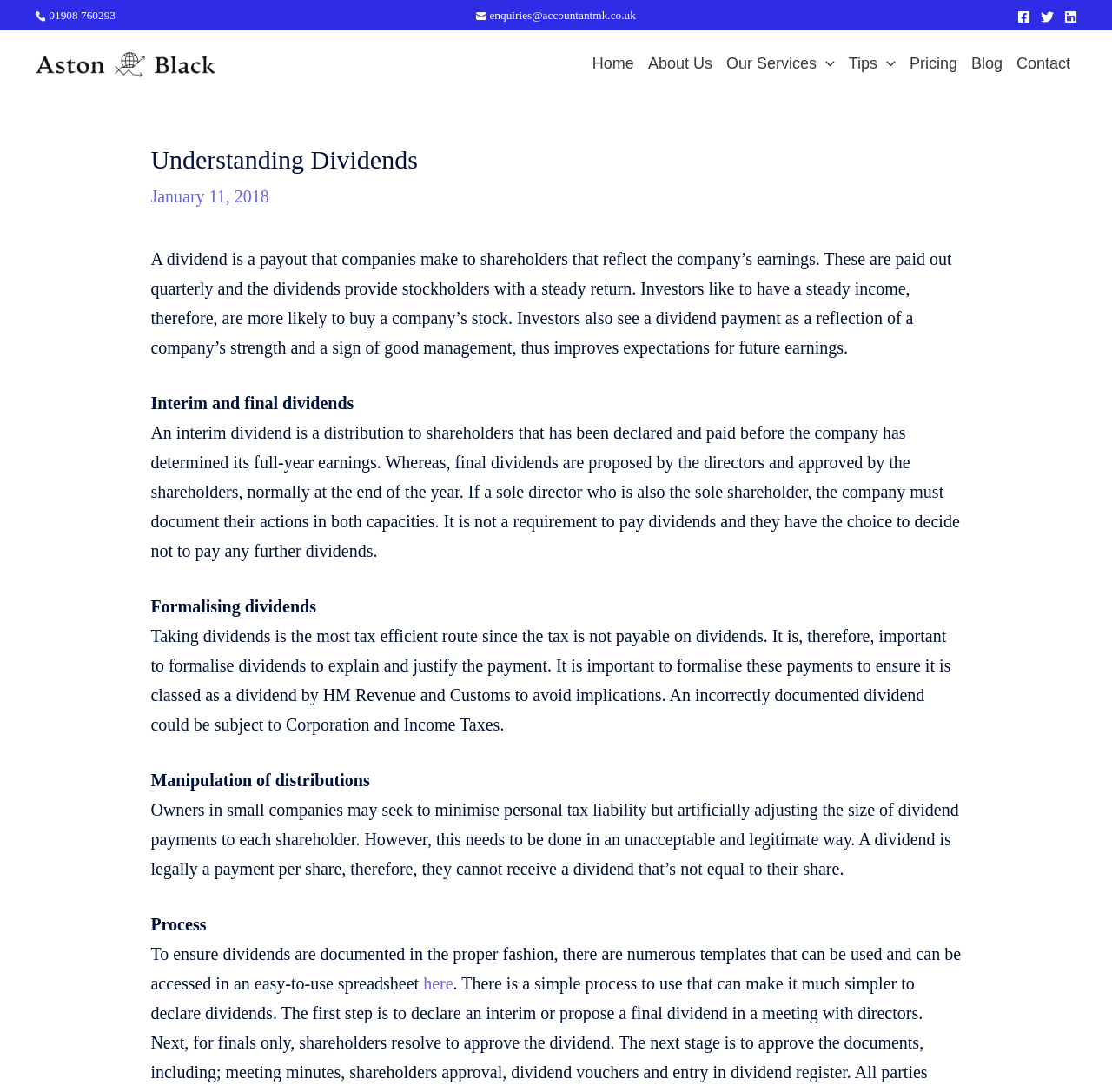Please specify the bounding box coordinates of the area that should be clicked to accomplish the following instruction: "Share on Facebook". The coordinates should consist of four float numbers between 0 and 1, i.e., [left, top, right, bottom].

None